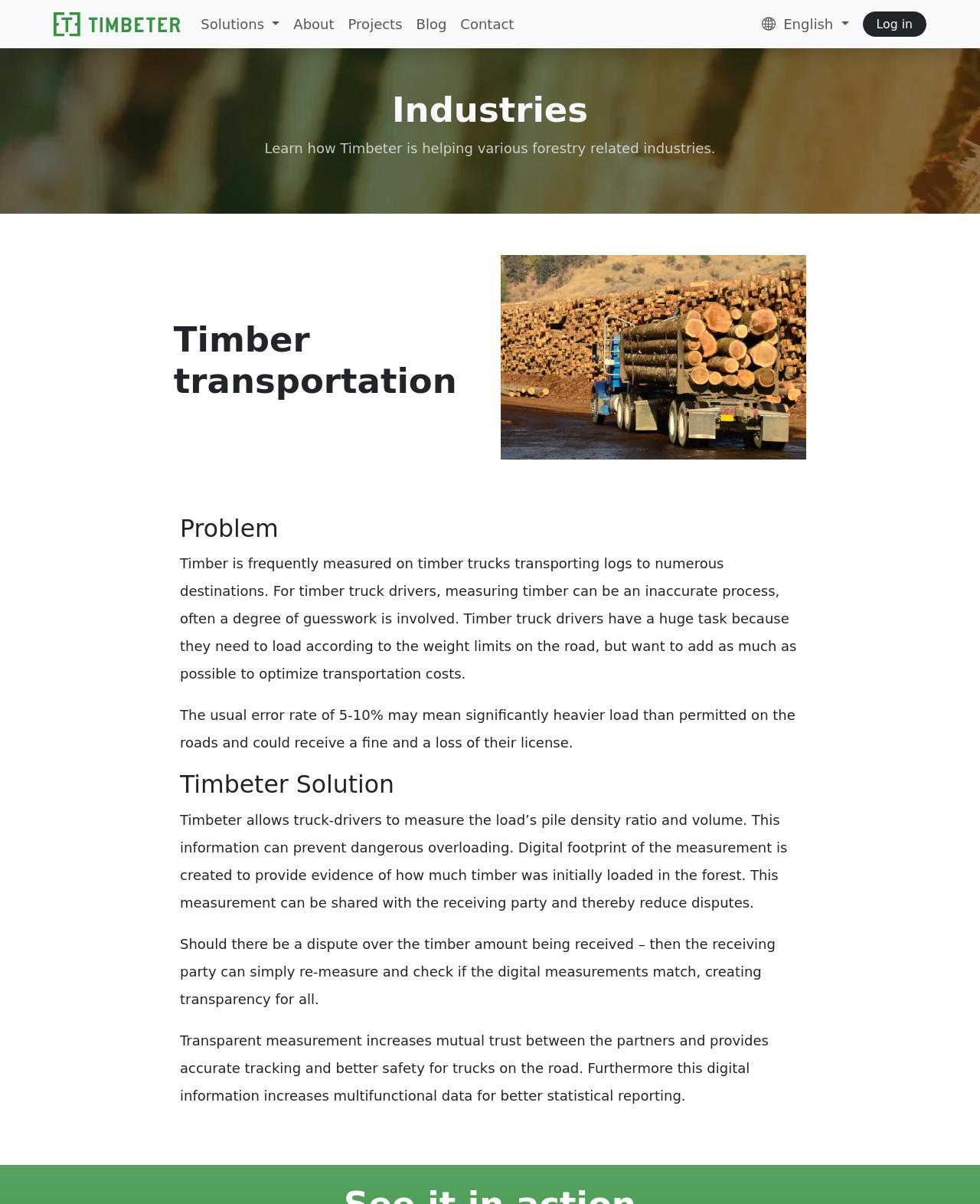Locate the bounding box coordinates of the element you need to click to accomplish the task described by this instruction: "Click on the link 'English'".

[0.77, 0.006, 0.873, 0.034]